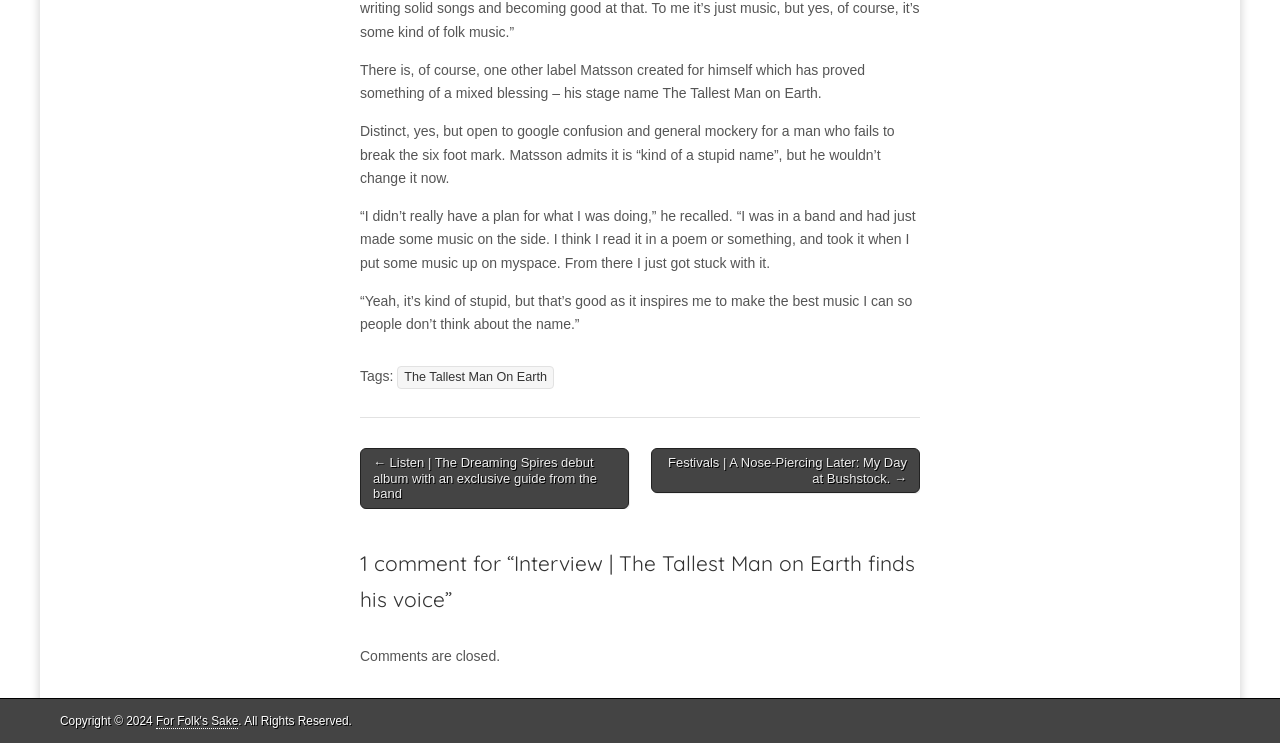Based on the element description The Tallest Man On Earth, identify the bounding box of the UI element in the given webpage screenshot. The coordinates should be in the format (top-left x, top-left y, bottom-right x, bottom-right y) and must be between 0 and 1.

[0.31, 0.492, 0.433, 0.524]